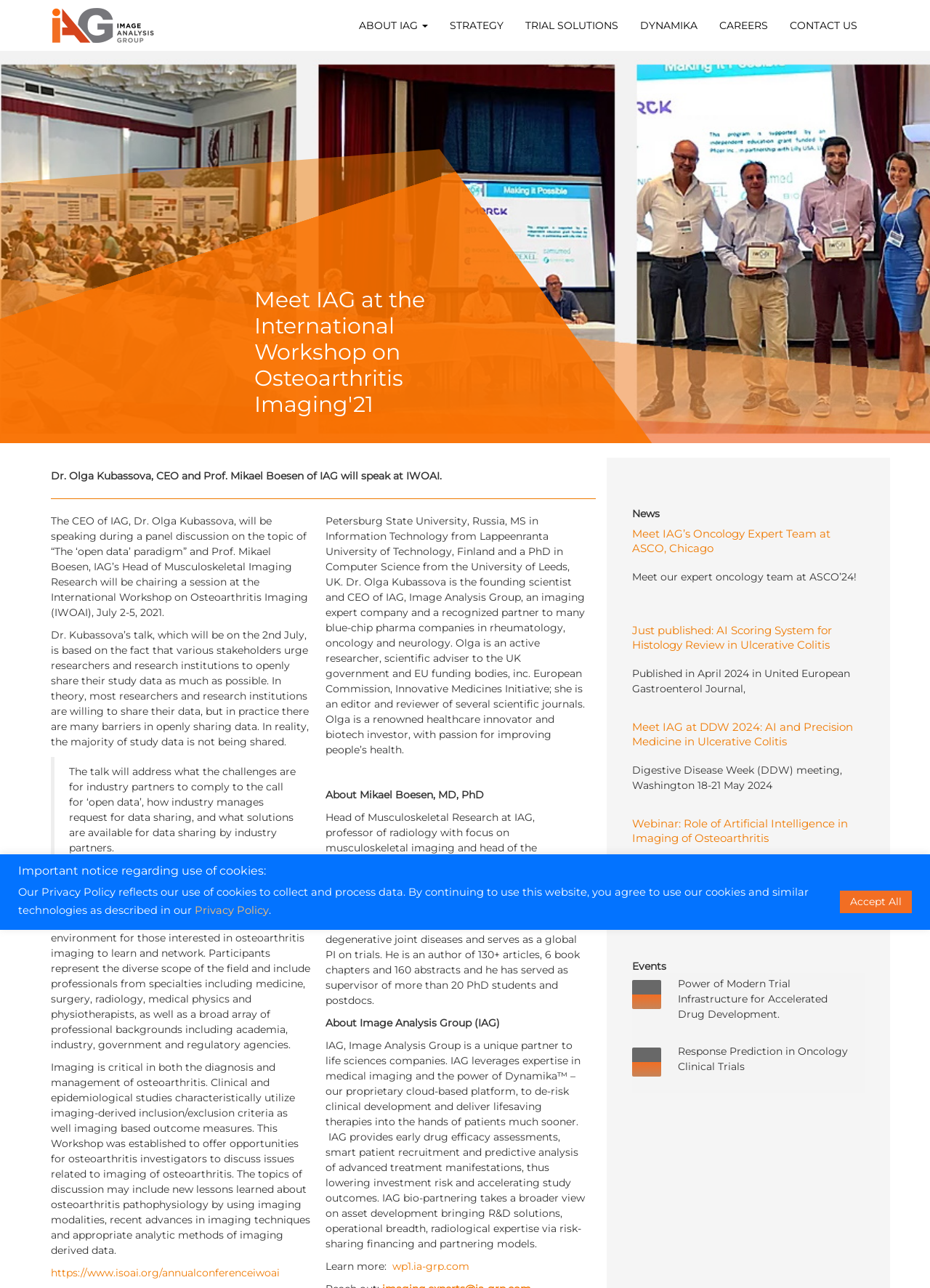From the webpage screenshot, predict the bounding box coordinates (top-left x, top-left y, bottom-right x, bottom-right y) for the UI element described here: Details

None